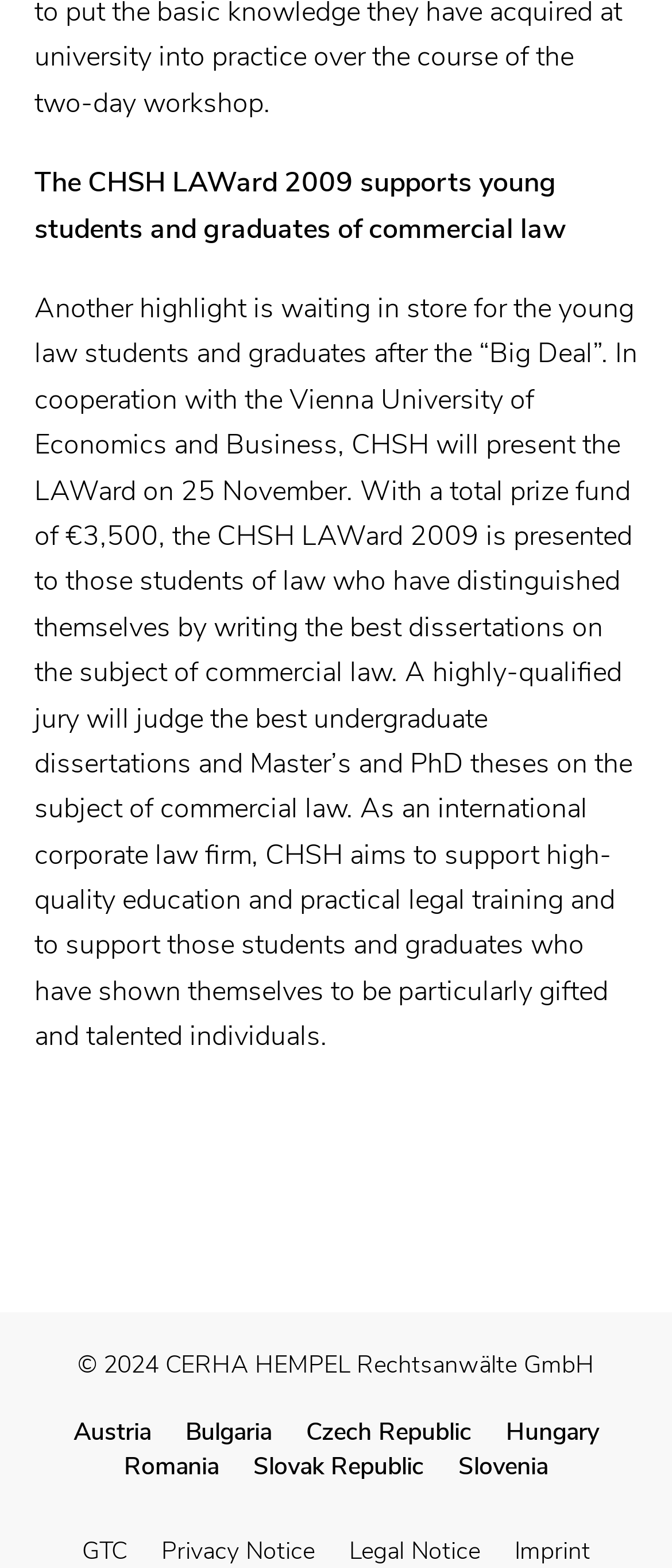Can you pinpoint the bounding box coordinates for the clickable element required for this instruction: "Switch to Chinese language"? The coordinates should be four float numbers between 0 and 1, i.e., [left, top, right, bottom].

None